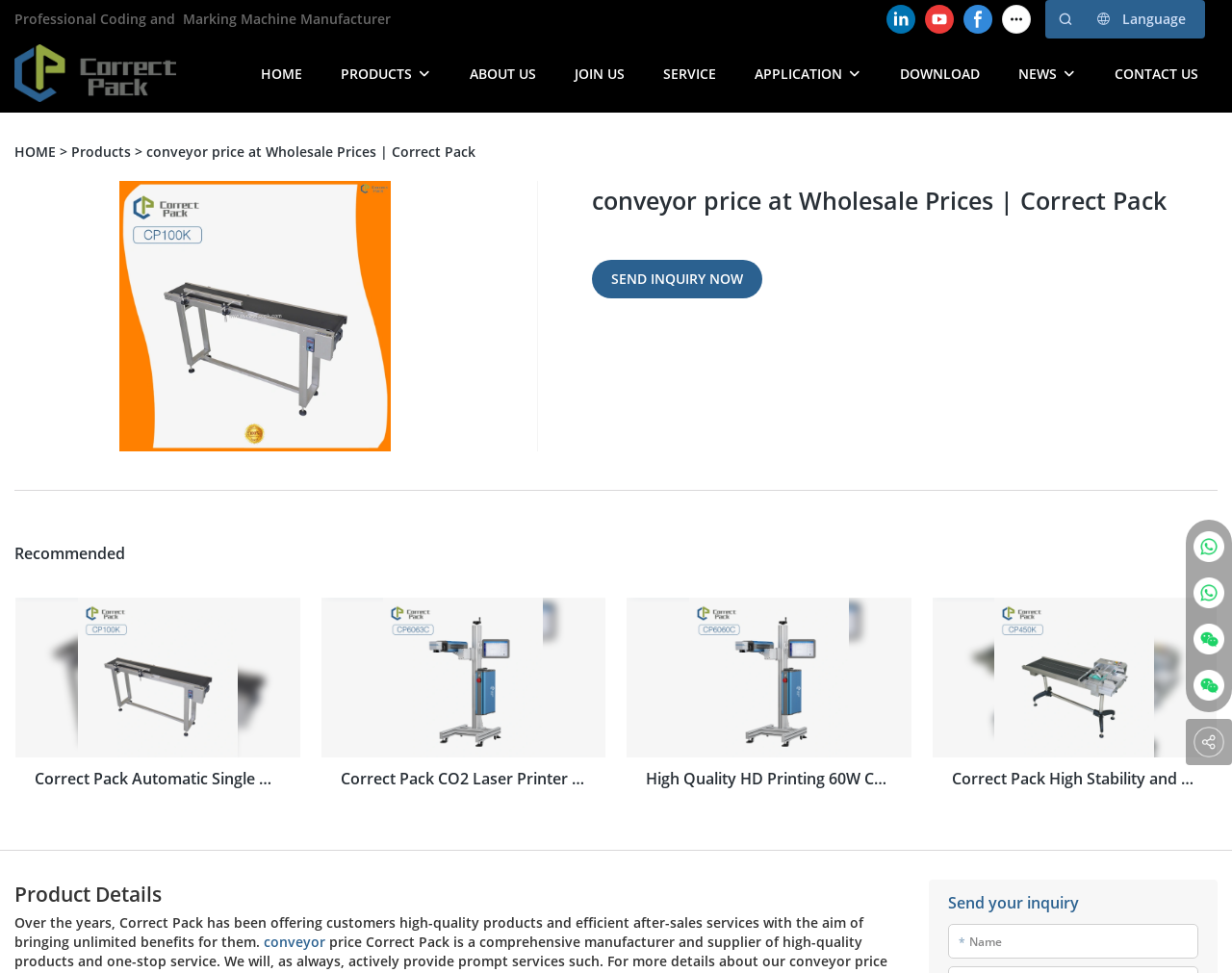Please find the bounding box coordinates of the element's region to be clicked to carry out this instruction: "Click the 'HOME' link".

[0.212, 0.062, 0.245, 0.089]